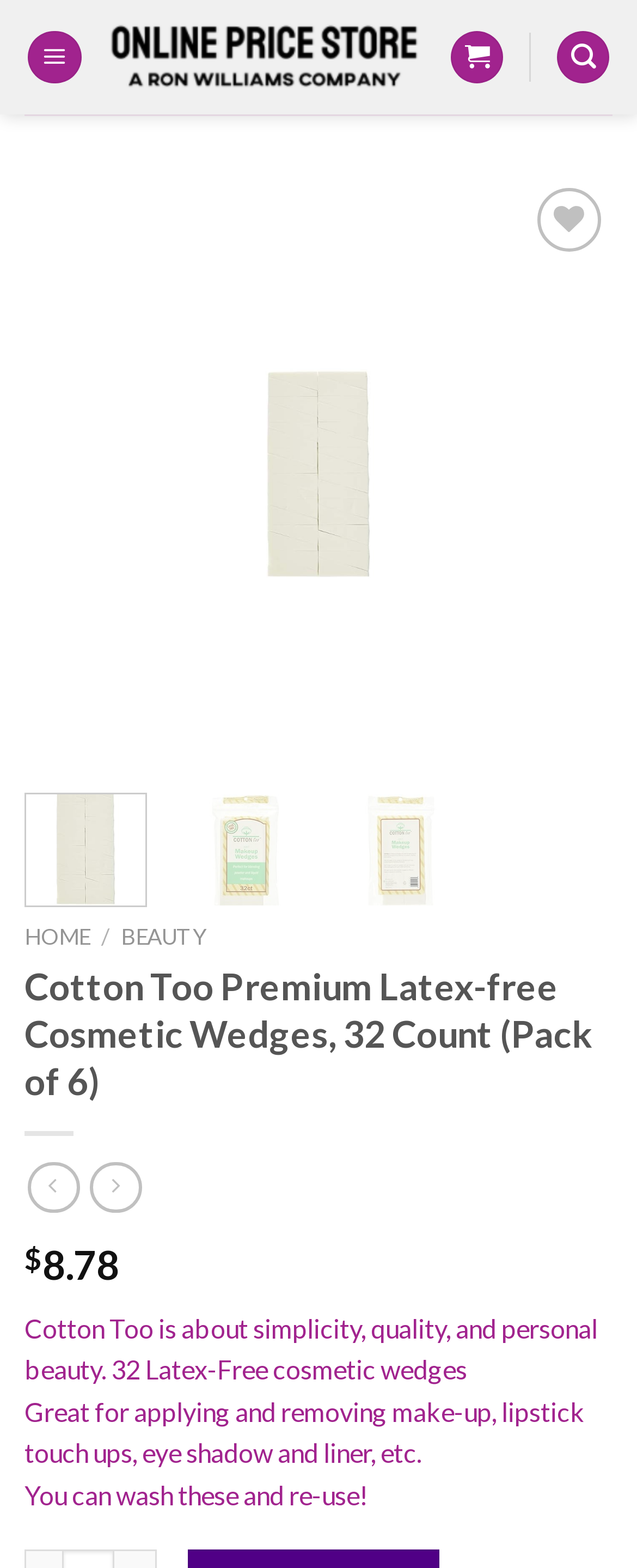Answer the following query concisely with a single word or phrase:
Can the cosmetic wedges be washed and reused?

Yes